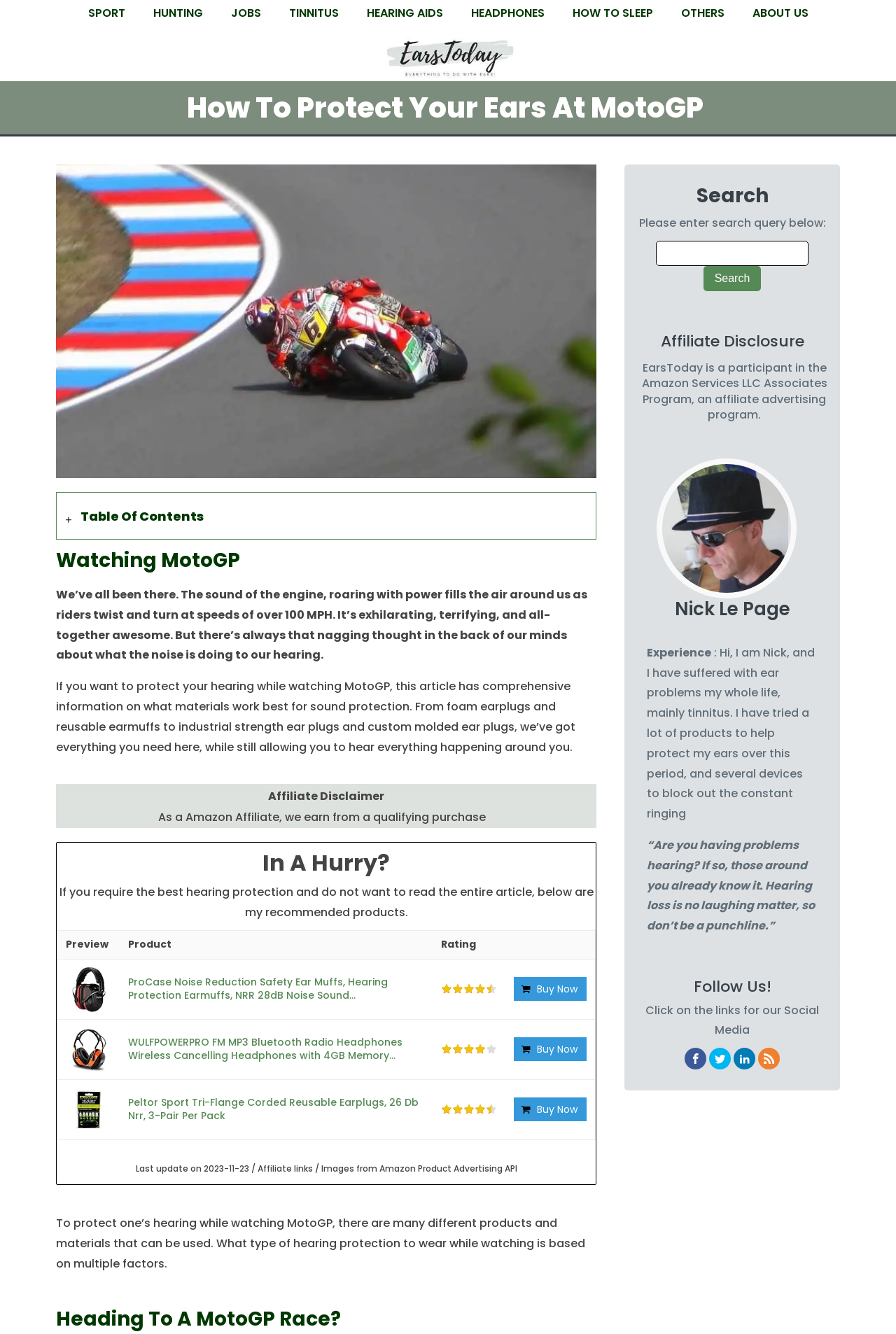Identify the bounding box of the HTML element described here: "title="Reviews on Amazon"". Provide the coordinates as four float numbers between 0 and 1: [left, top, right, bottom].

[0.492, 0.782, 0.555, 0.791]